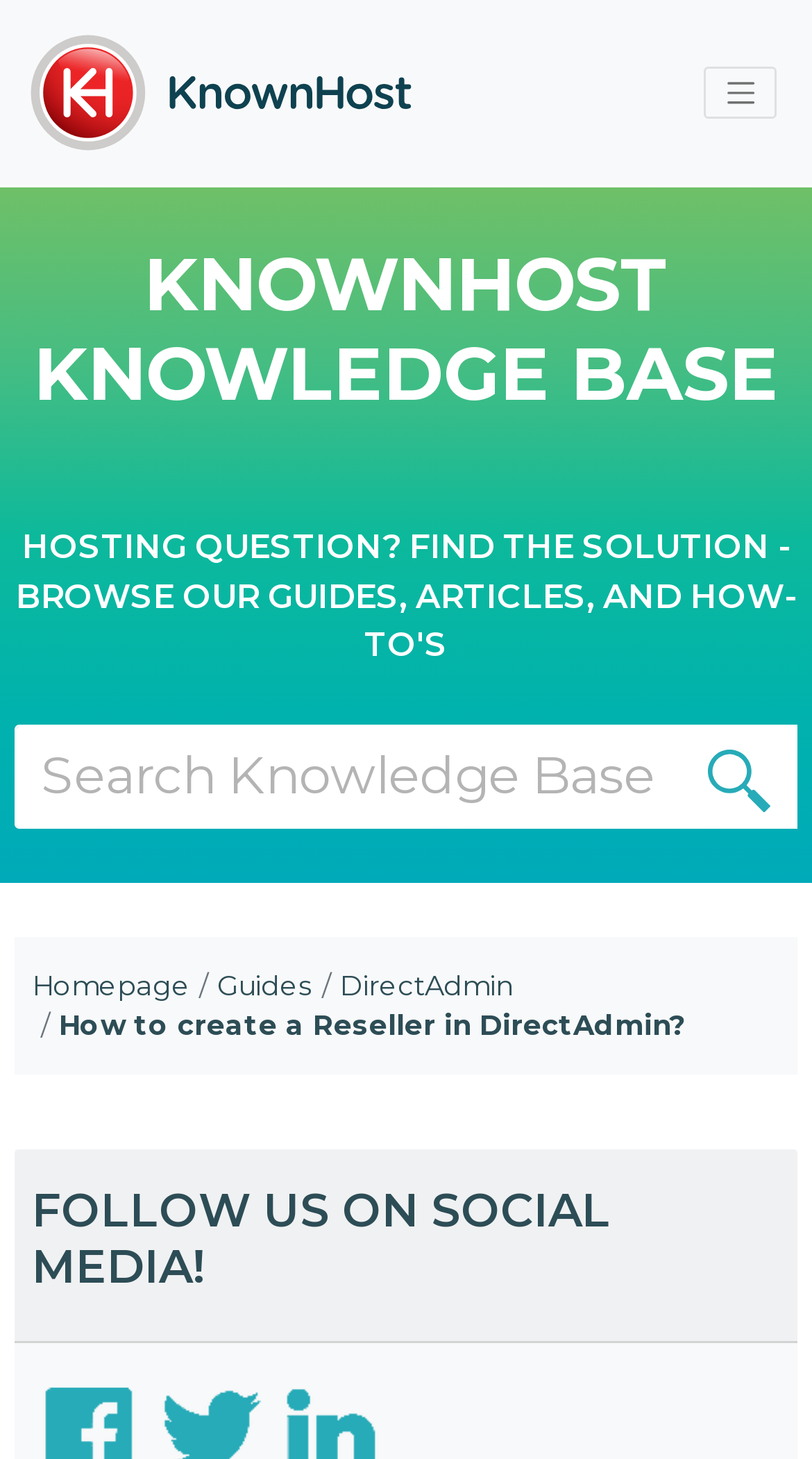Identify the bounding box for the described UI element. Provide the coordinates in (top-left x, top-left y, bottom-right x, bottom-right y) format with values ranging from 0 to 1: alt="KnownHost"

[0.017, 0.006, 0.53, 0.12]